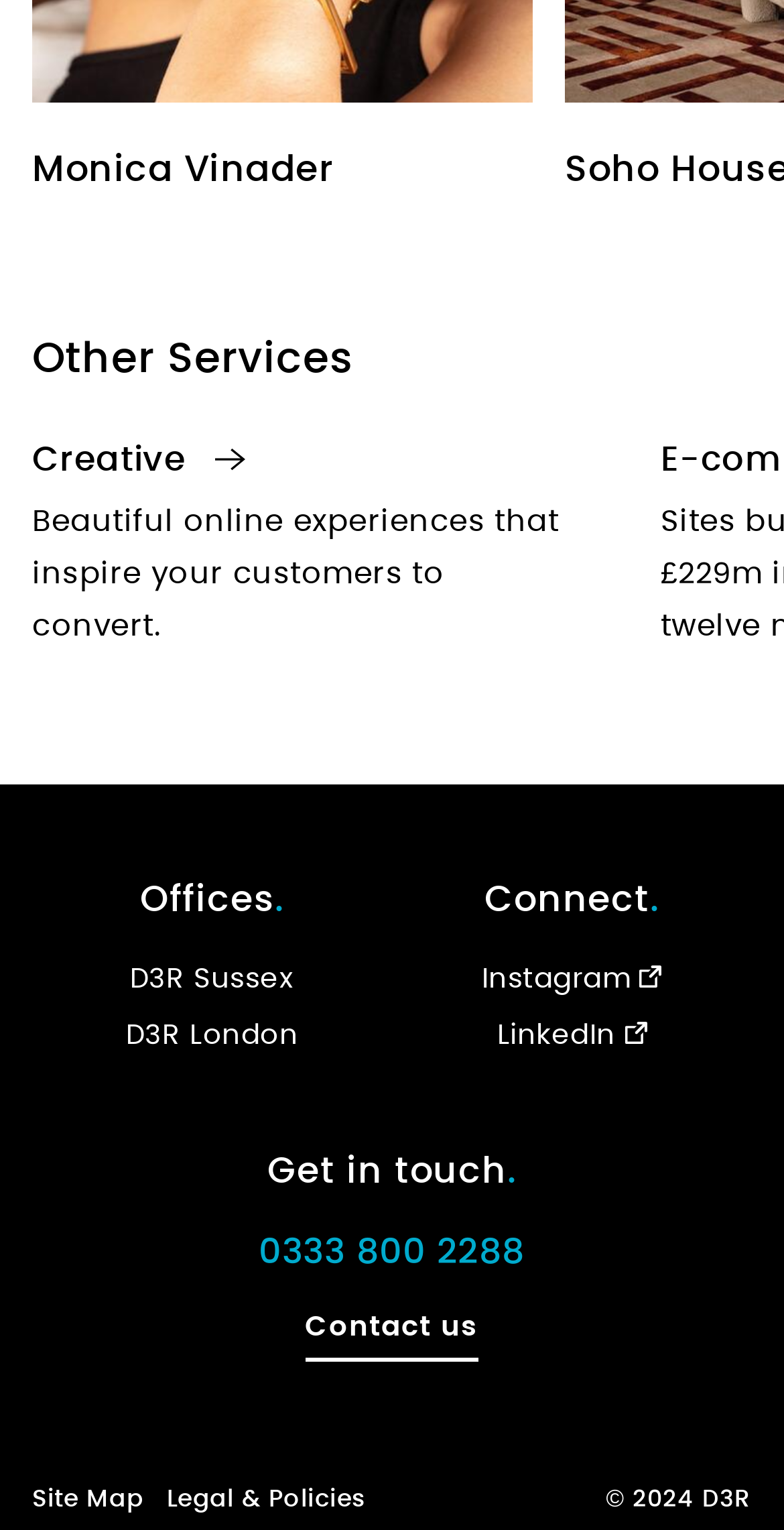Respond to the question with just a single word or phrase: 
What is the phone number?

0333 800 2288